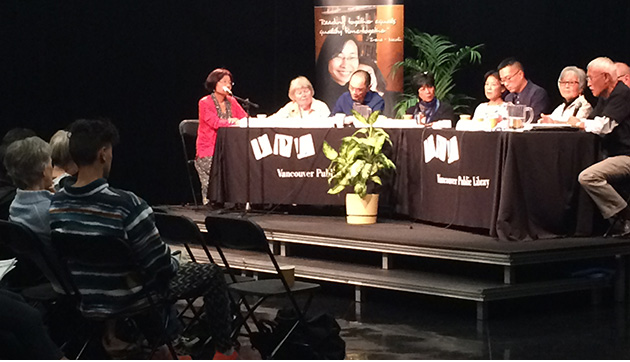Answer the following inquiry with a single word or phrase:
What is on the stage besides the panelists?

A lush potted plant